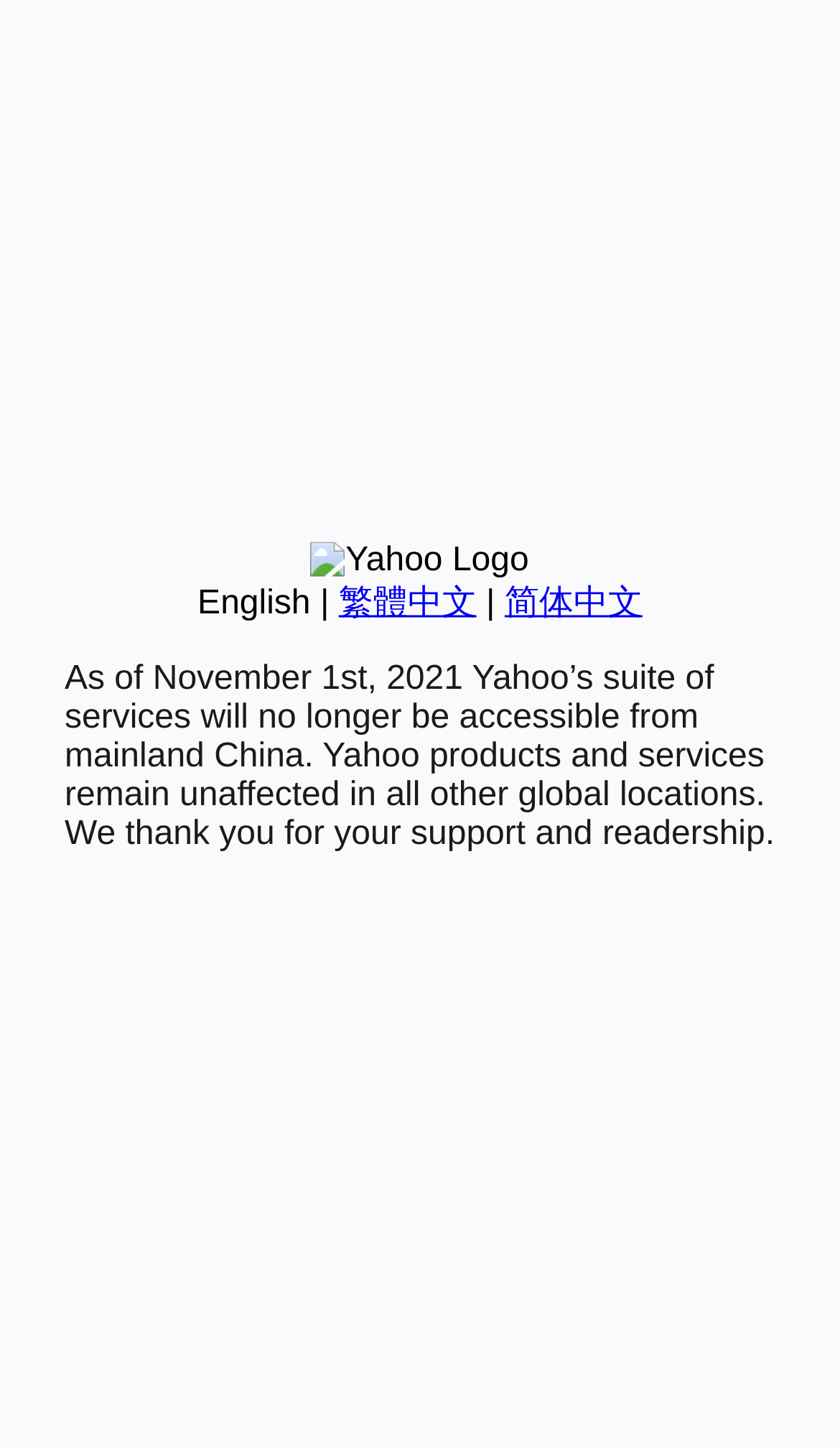Using the element description: "繁體中文", determine the bounding box coordinates for the specified UI element. The coordinates should be four float numbers between 0 and 1, [left, top, right, bottom].

[0.403, 0.404, 0.567, 0.429]